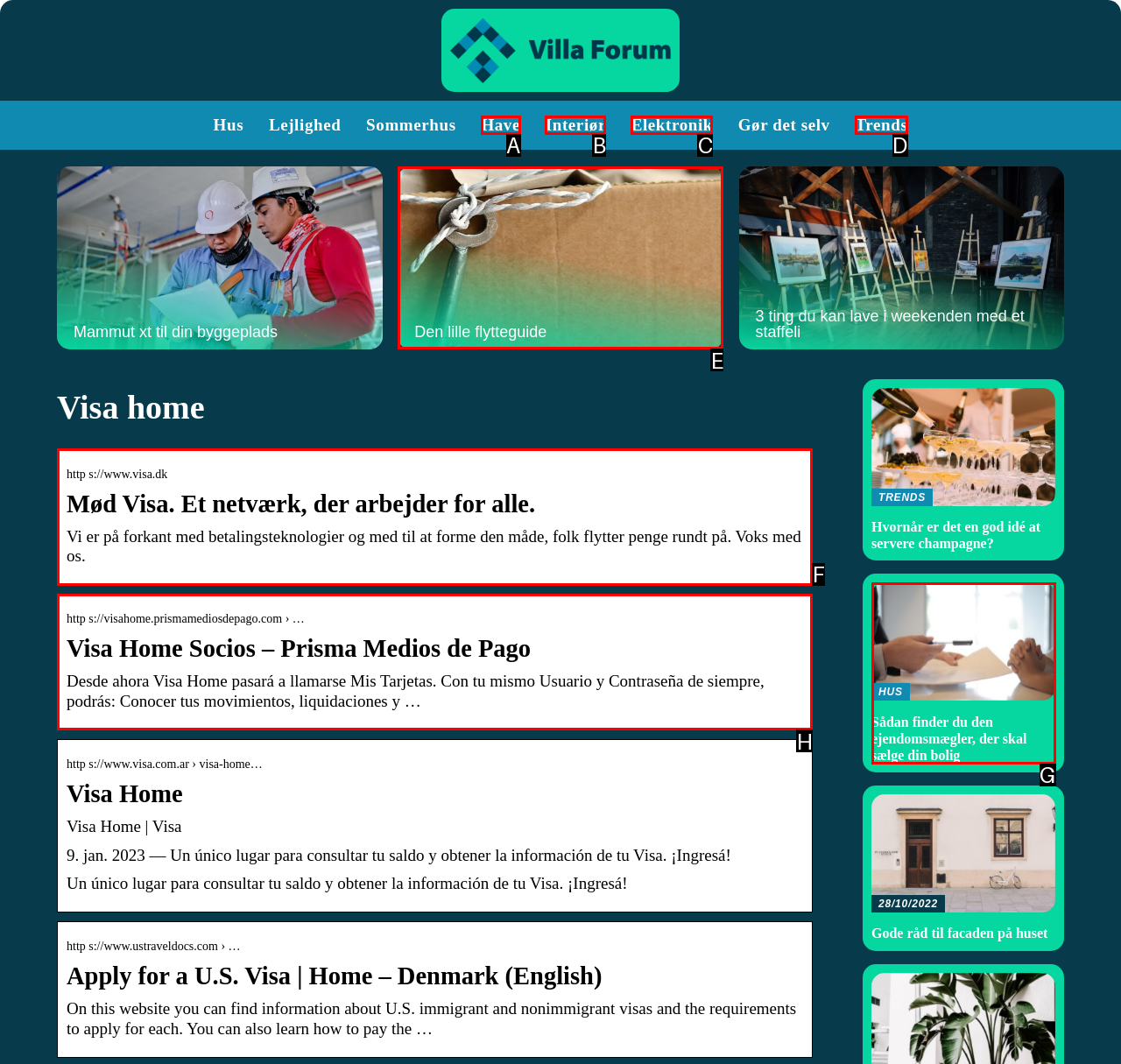Pick the HTML element that corresponds to the description: Interiør
Answer with the letter of the correct option from the given choices directly.

B